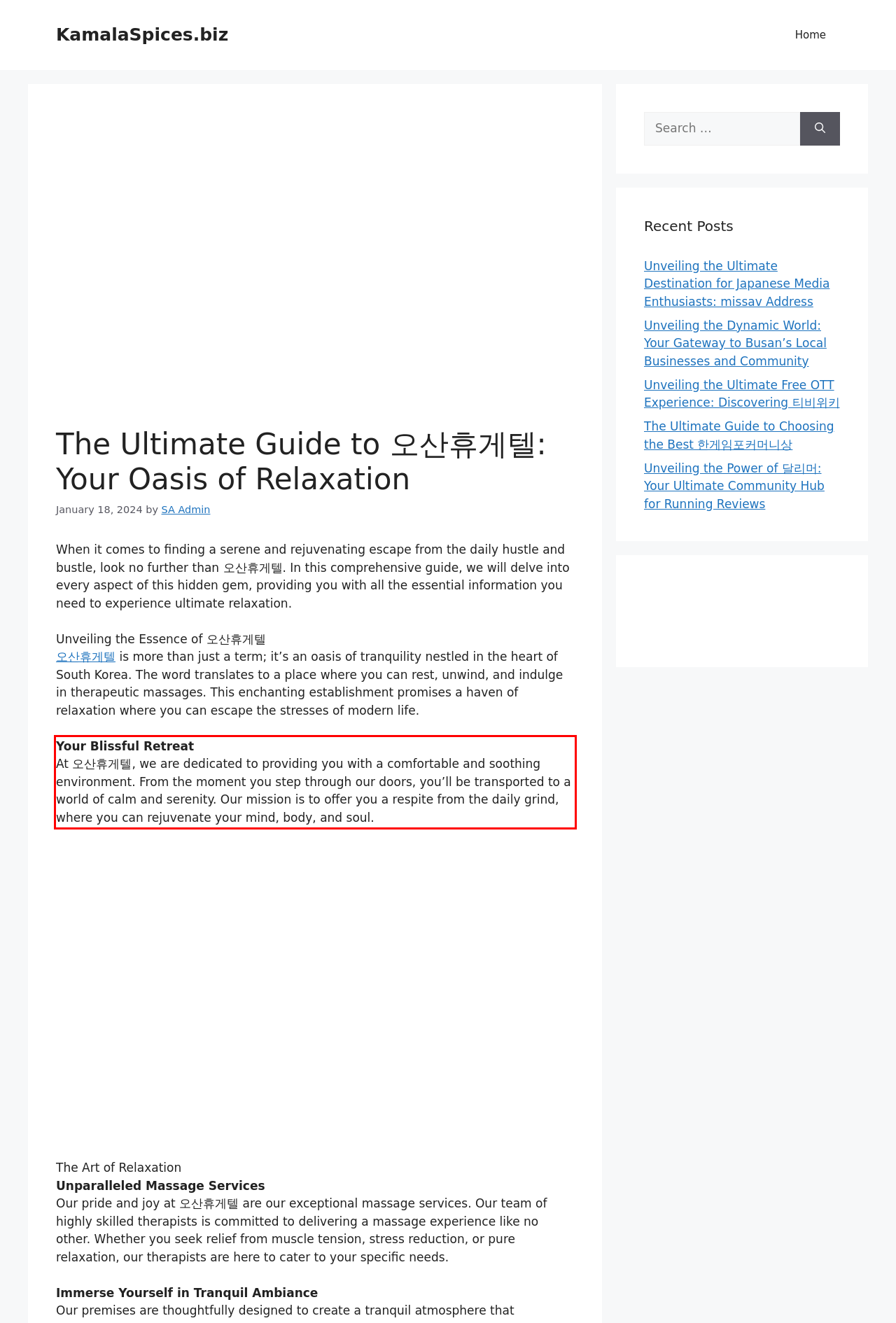You are provided with a screenshot of a webpage containing a red bounding box. Please extract the text enclosed by this red bounding box.

Your Blissful Retreat At 오산휴게텔, we are dedicated to providing you with a comfortable and soothing environment. From the moment you step through our doors, you’ll be transported to a world of calm and serenity. Our mission is to offer you a respite from the daily grind, where you can rejuvenate your mind, body, and soul.